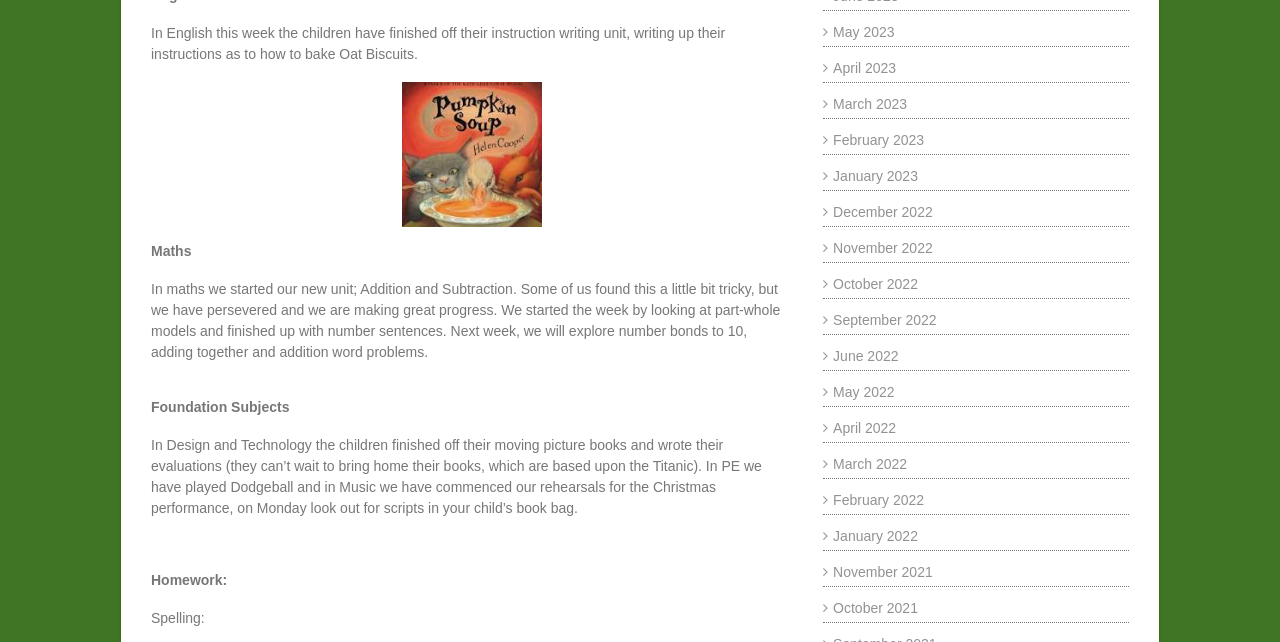Find the bounding box coordinates of the element you need to click on to perform this action: 'View March 2023'. The coordinates should be represented by four float values between 0 and 1, in the format [left, top, right, bottom].

[0.643, 0.149, 0.709, 0.174]